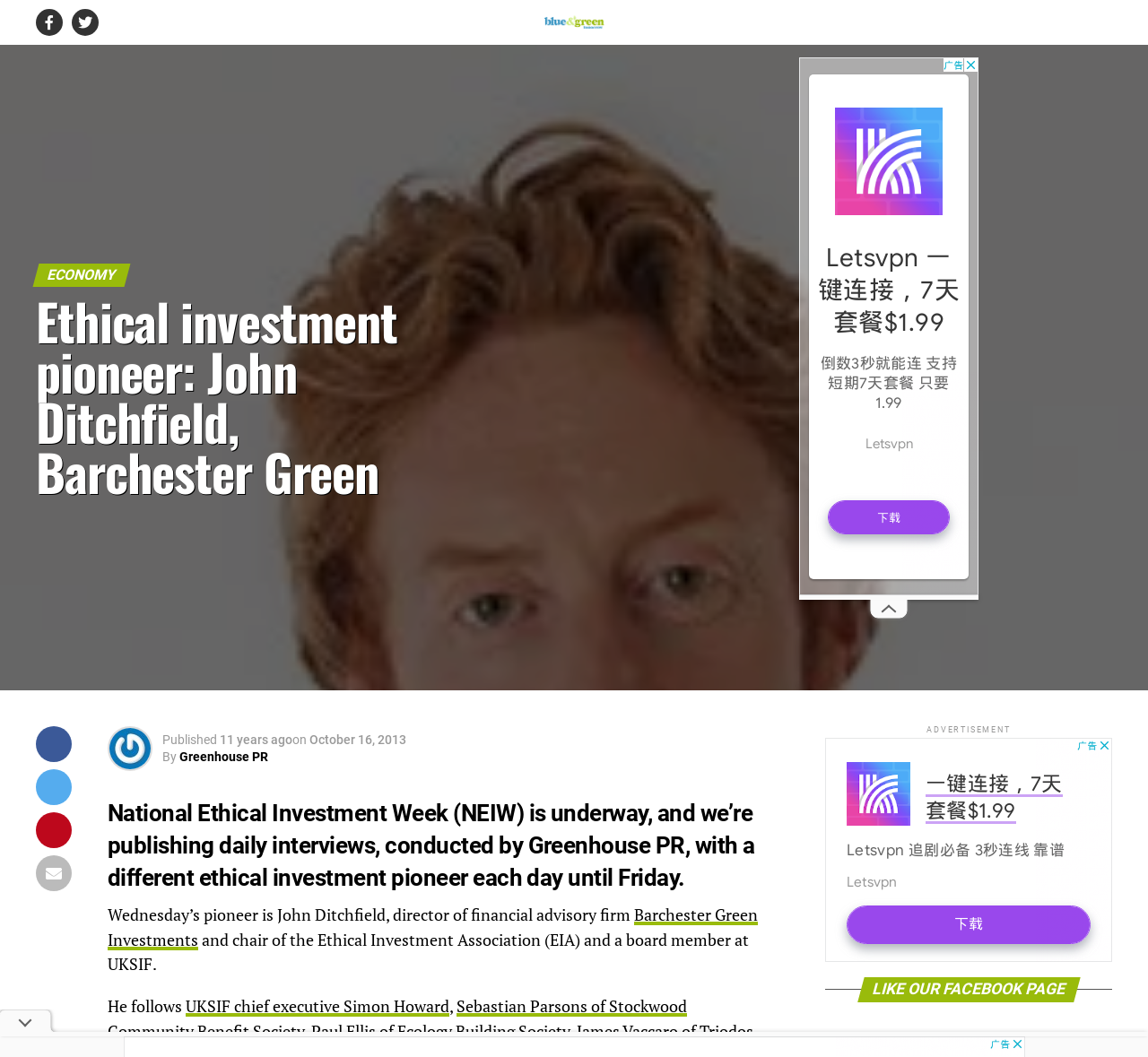Answer the question using only one word or a concise phrase: How long ago was the article published?

11 years ago